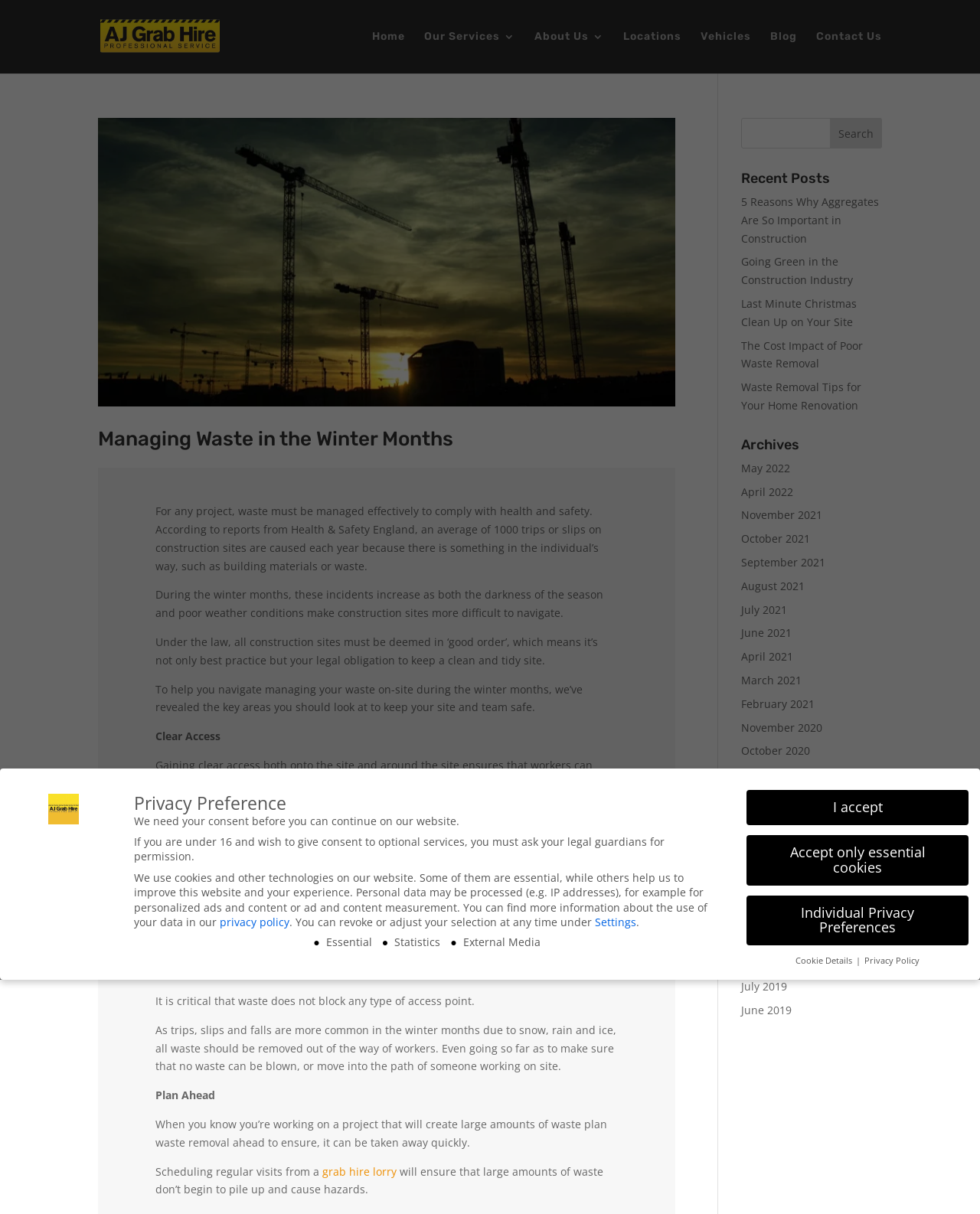Consider the image and give a detailed and elaborate answer to the question: 
What is the purpose of the 'grab hire lorry'?

The purpose of the 'grab hire lorry' is mentioned in the blog post content, where it says that it 'can move and navigate around any site terrain, ensuring that no emergency exits are blocked'.